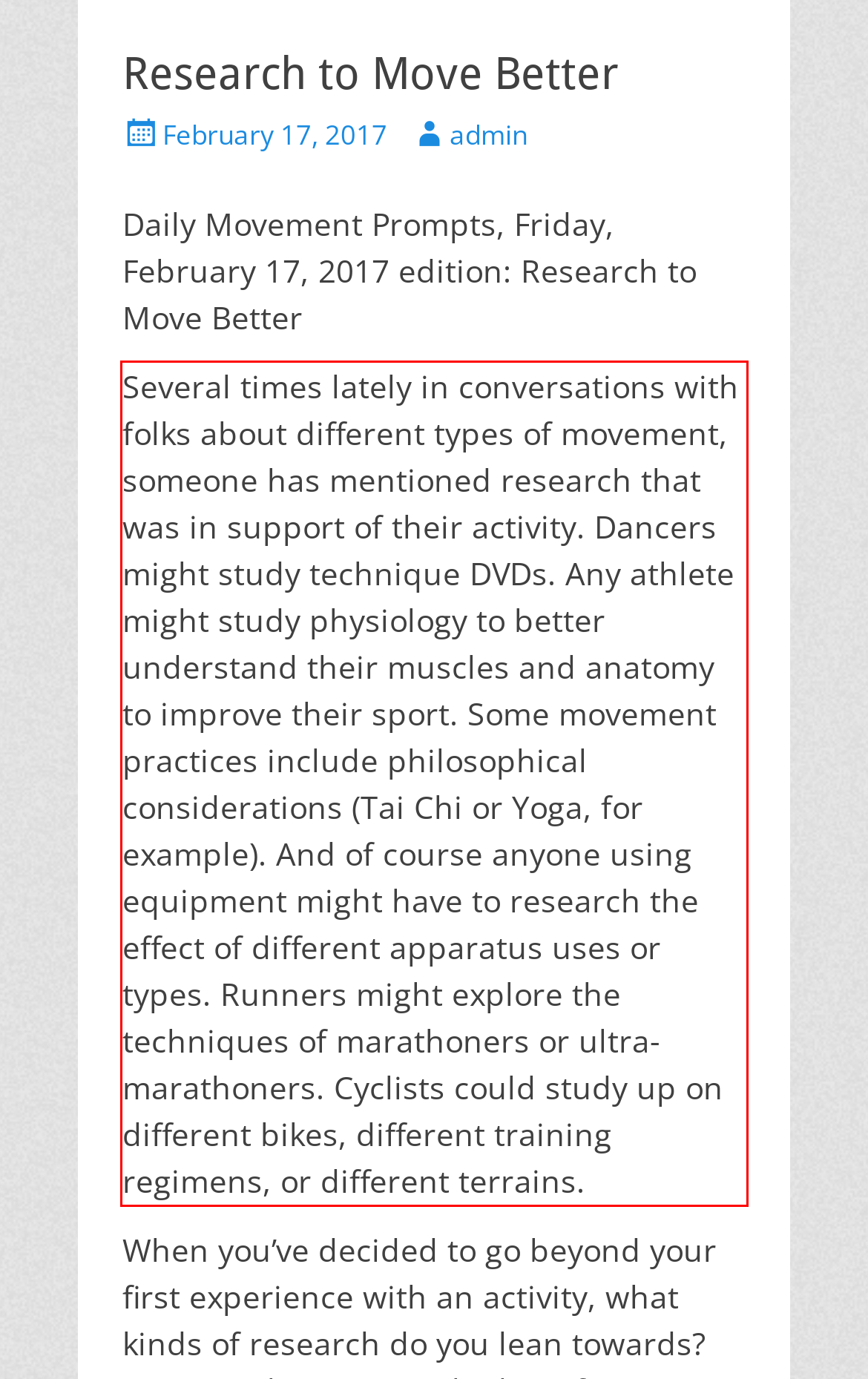You are provided with a screenshot of a webpage containing a red bounding box. Please extract the text enclosed by this red bounding box.

Several times lately in conversations with folks about different types of movement, someone has mentioned research that was in support of their activity. Dancers might study technique DVDs. Any athlete might study physiology to better understand their muscles and anatomy to improve their sport. Some movement practices include philosophical considerations (Tai Chi or Yoga, for example). And of course anyone using equipment might have to research the effect of different apparatus uses or types. Runners might explore the techniques of marathoners or ultra-marathoners. Cyclists could study up on different bikes, different training regimens, or different terrains.